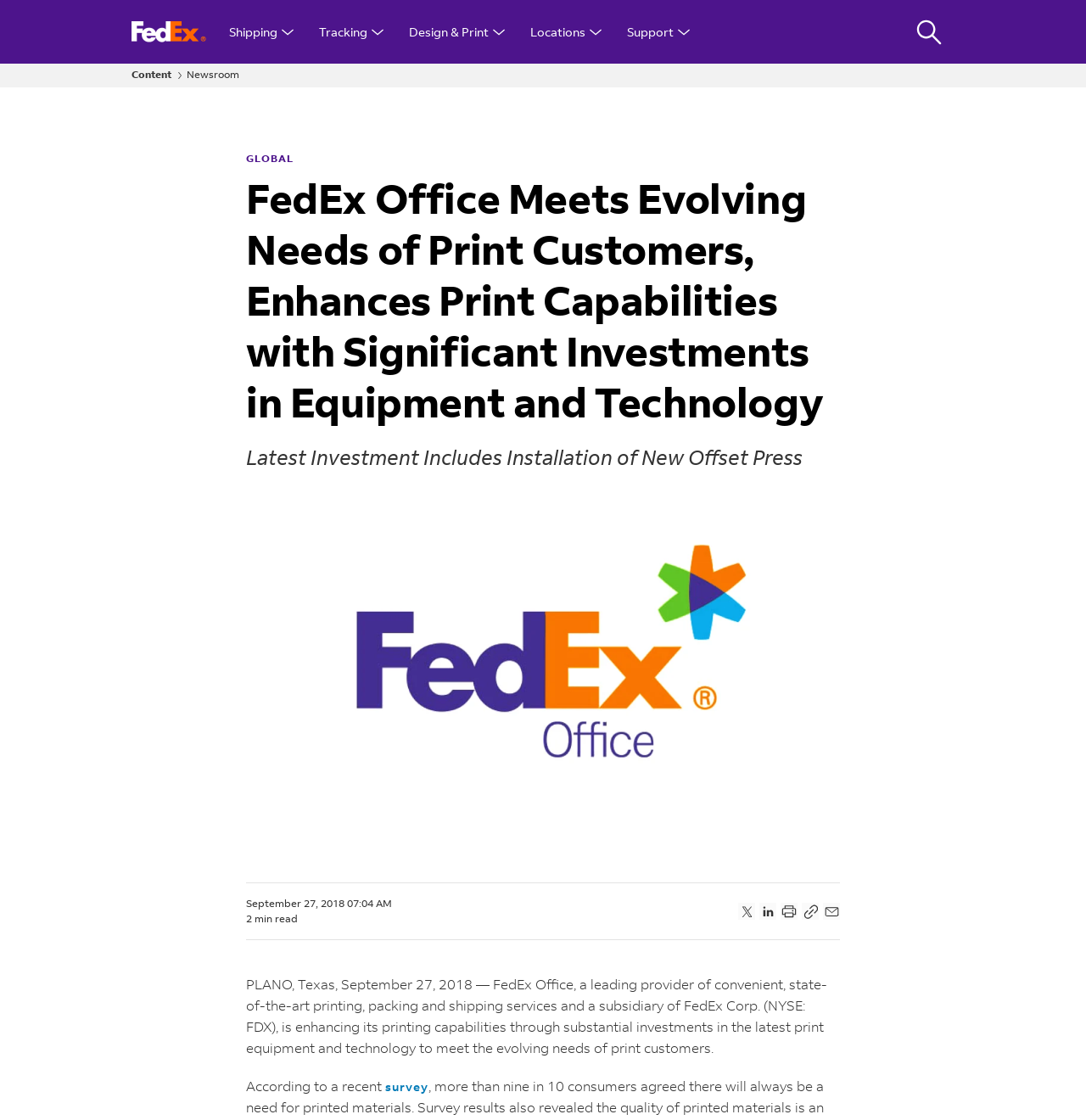Answer the question using only one word or a concise phrase: What is the purpose of the button with the text 'Open Shipping Menu'?

To open shipping menu